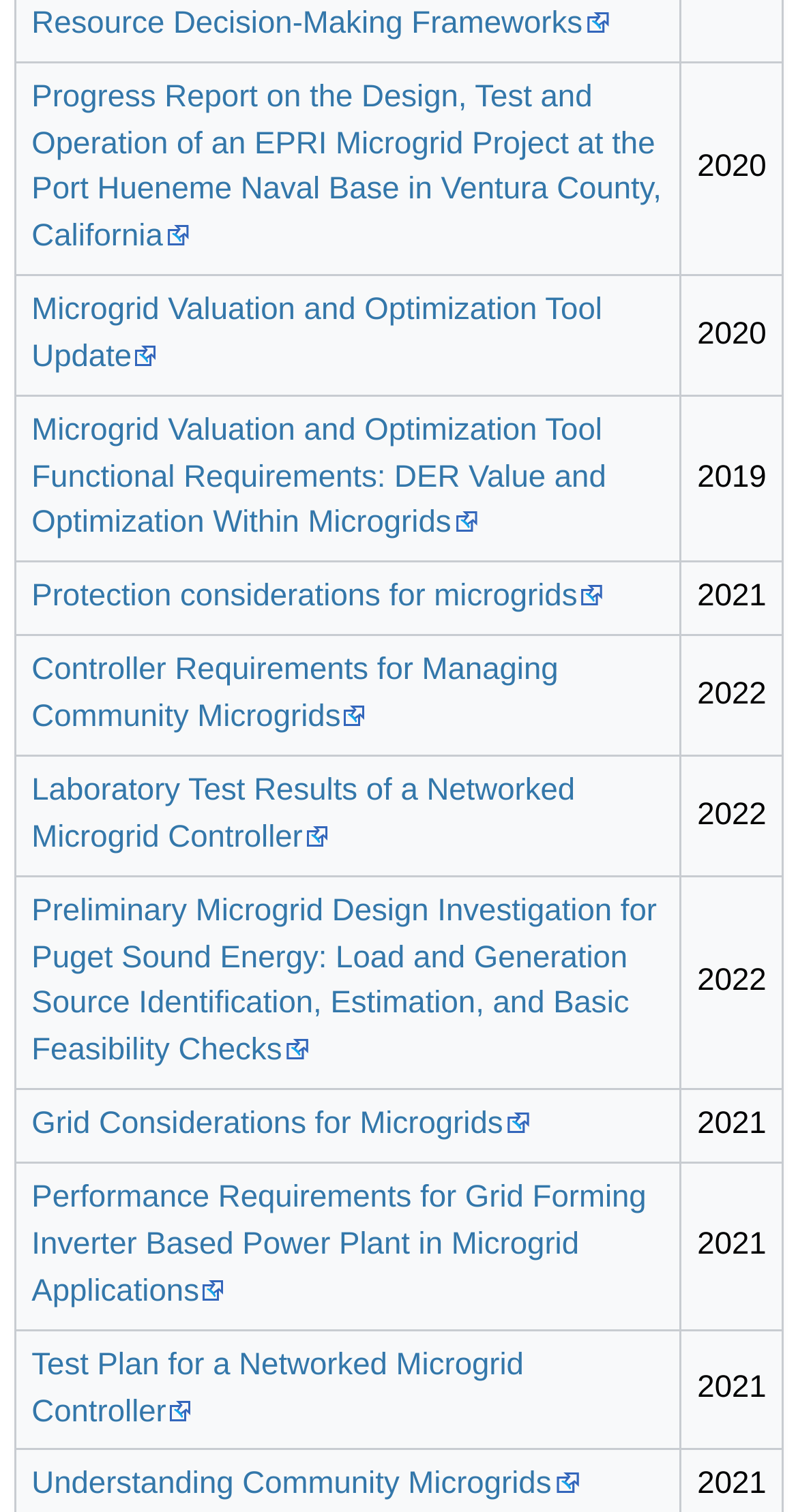Could you provide the bounding box coordinates for the portion of the screen to click to complete this instruction: "Explore Microgrid Valuation and Optimization Tool Functional Requirements: DER Value and Optimization Within Microgrids"?

[0.04, 0.273, 0.76, 0.358]